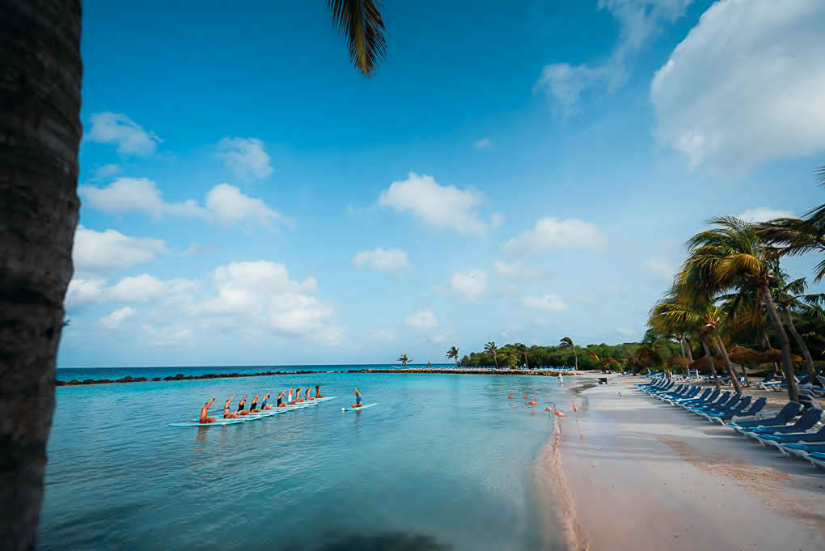What type of trees are lining the shoreline?
Utilize the information in the image to give a detailed answer to the question.

The caption specifically mentions 'swaying palm trees' as part of the picturesque shoreline, indicating that the trees lining the shore are palm trees.